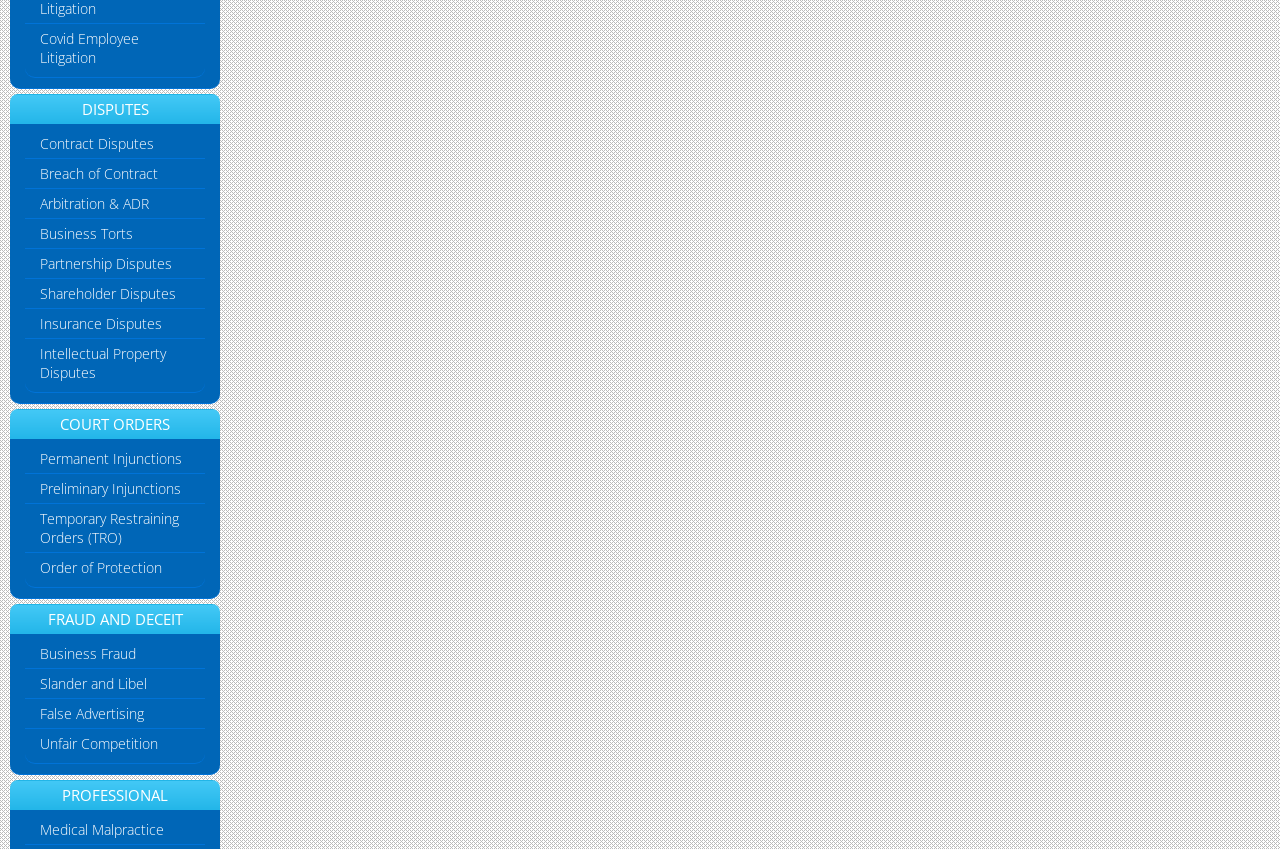Use a single word or phrase to answer this question: 
What is the focus of the webpage's 'PROFESSIONAL' section?

Medical Malpractice